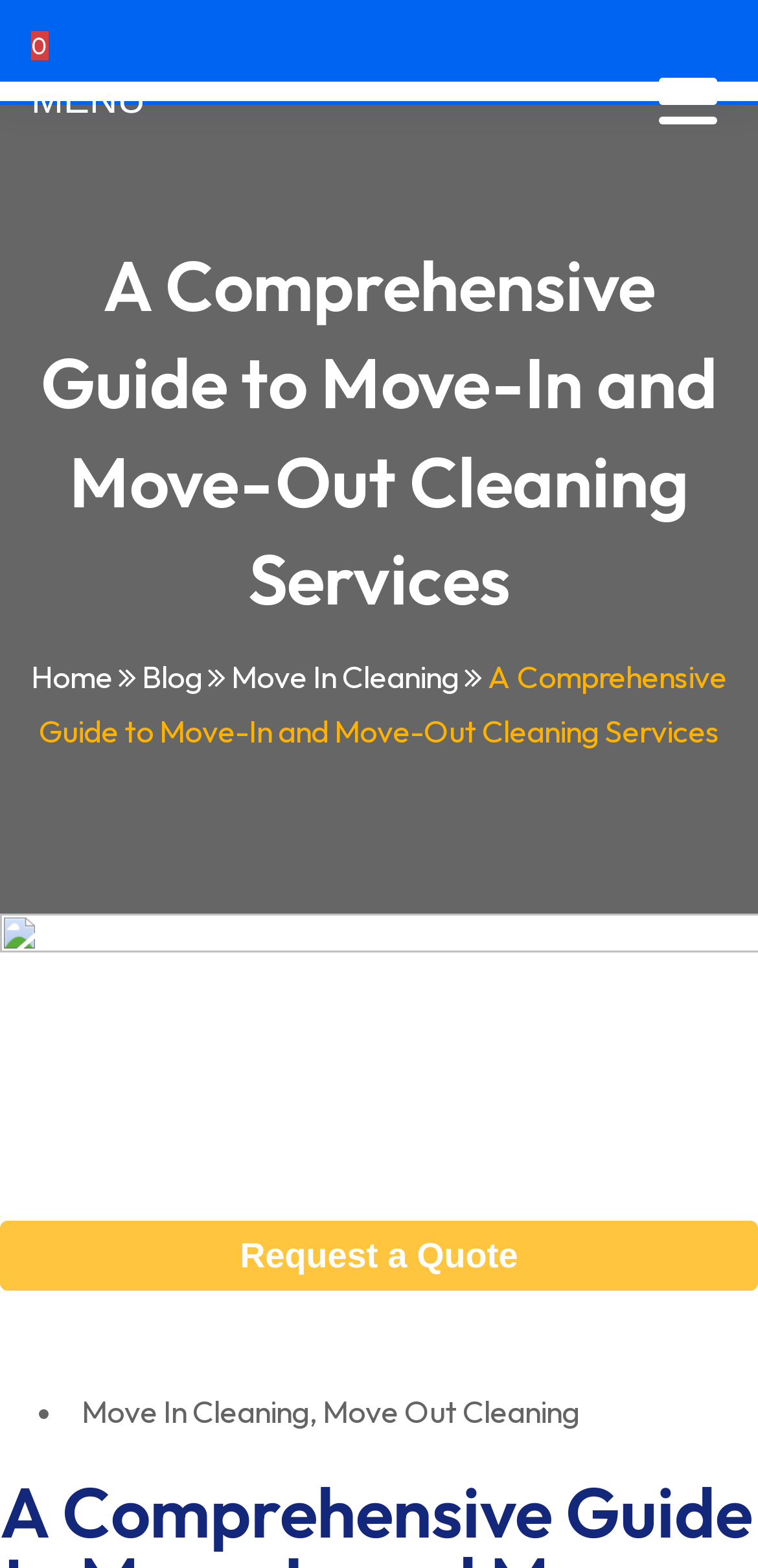Based on the image, provide a detailed and complete answer to the question: 
What is the company name?

I found the company name by looking at the link element with the text 'Babcock Cleaning Services' which is located at the top of the page, and also has an associated image with the same name.